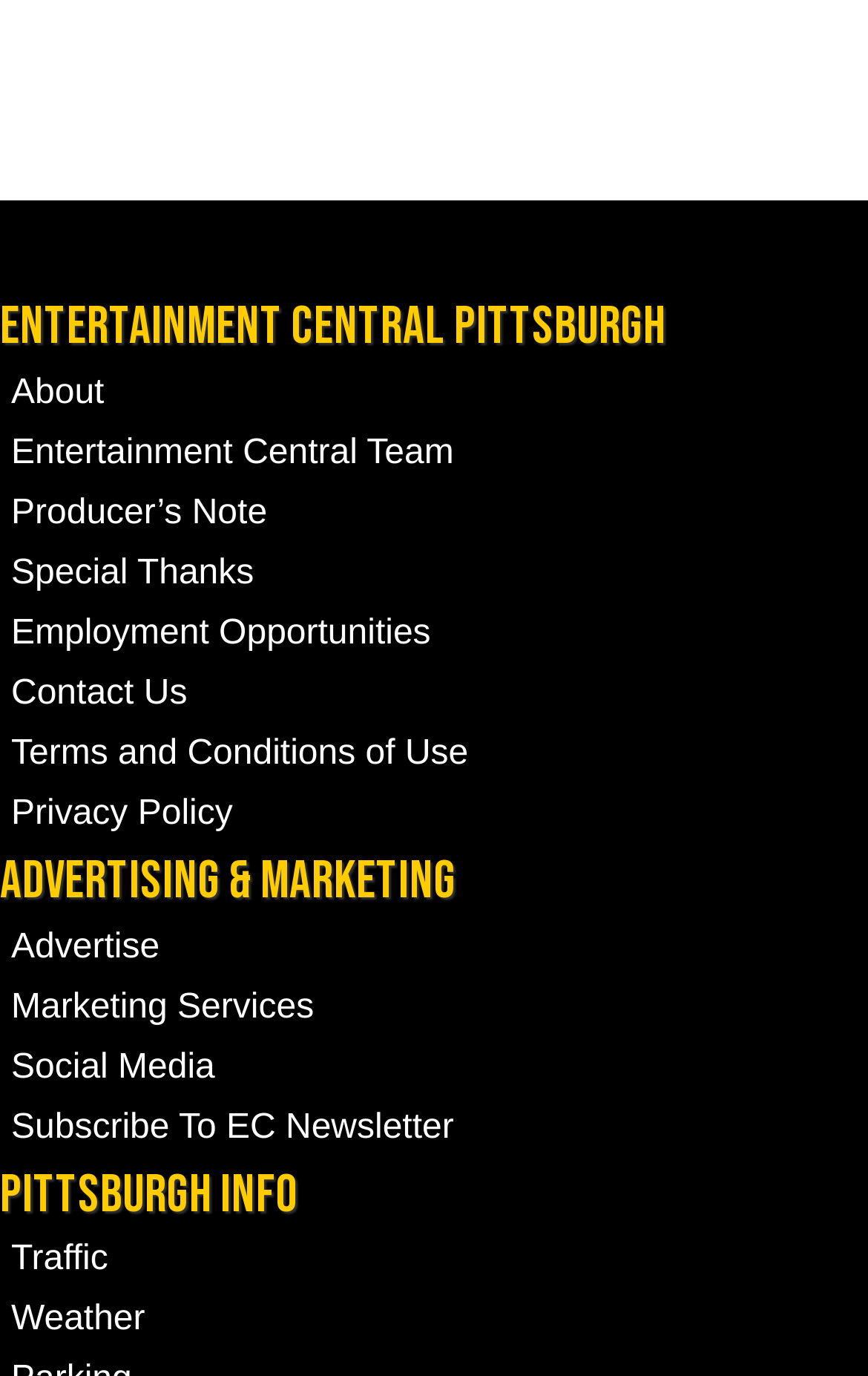Give a concise answer using only one word or phrase for this question:
What is the main category of the footer menu?

About